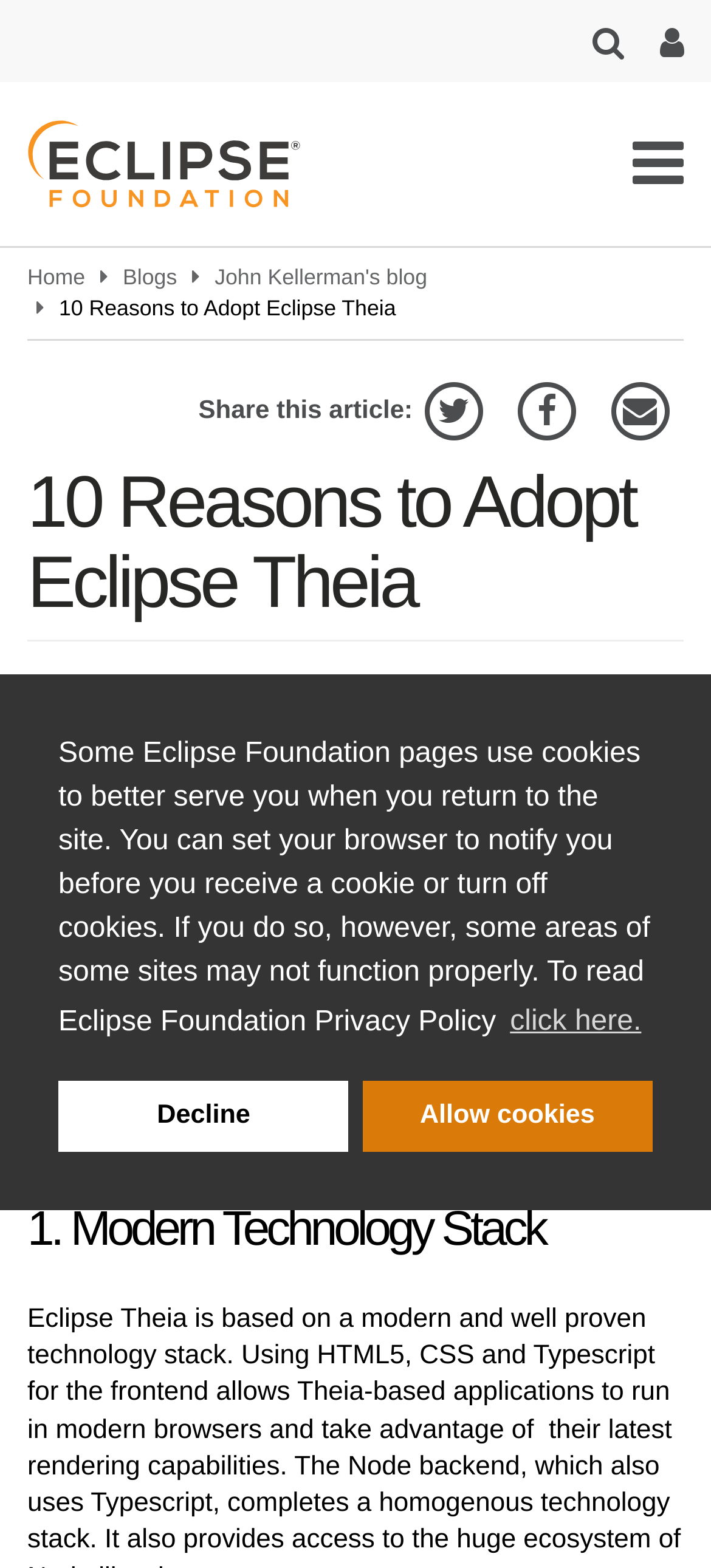Please determine the bounding box coordinates for the UI element described here. Use the format (top-left x, top-left y, bottom-right x, bottom-right y) with values bounded between 0 and 1: parent_node: Share this article:

[0.59, 0.241, 0.686, 0.284]